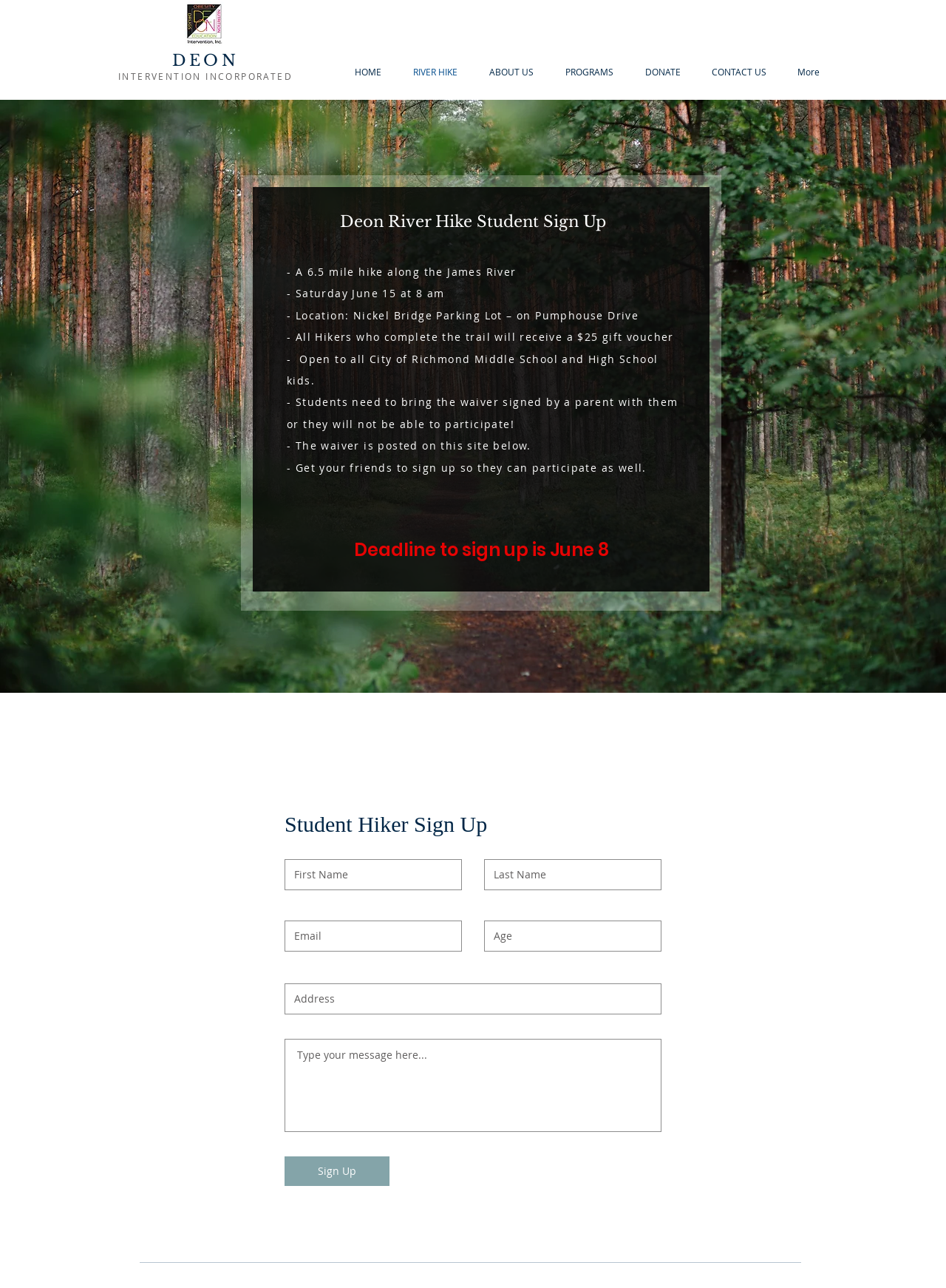Pinpoint the bounding box coordinates of the clickable element needed to complete the instruction: "Click on the 'HOME' link". The coordinates should be provided as four float numbers between 0 and 1: [left, top, right, bottom].

[0.358, 0.05, 0.42, 0.062]